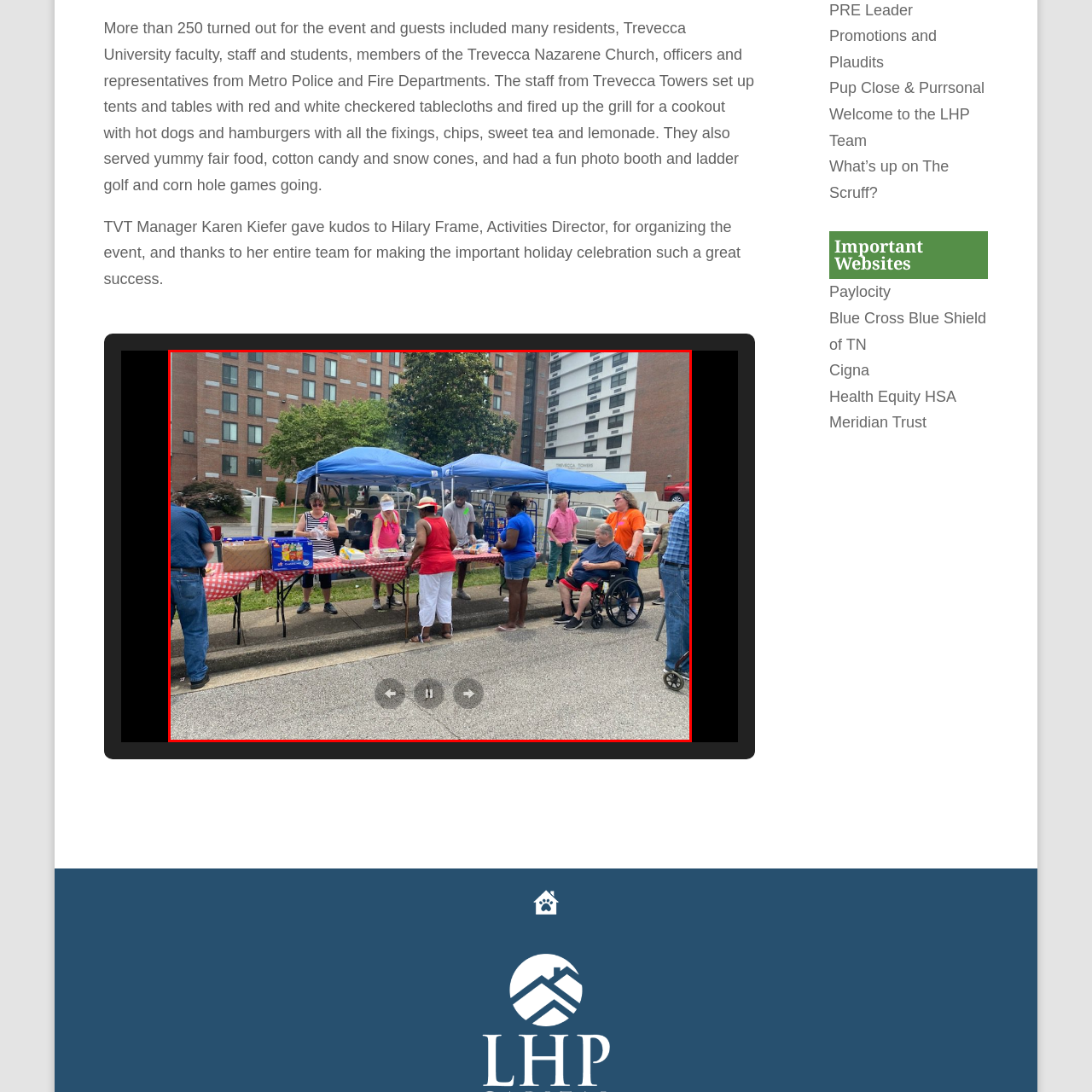Examine the section enclosed by the red box and give a brief answer to the question: What type of food items are on the tables?

Hot dogs and hamburgers